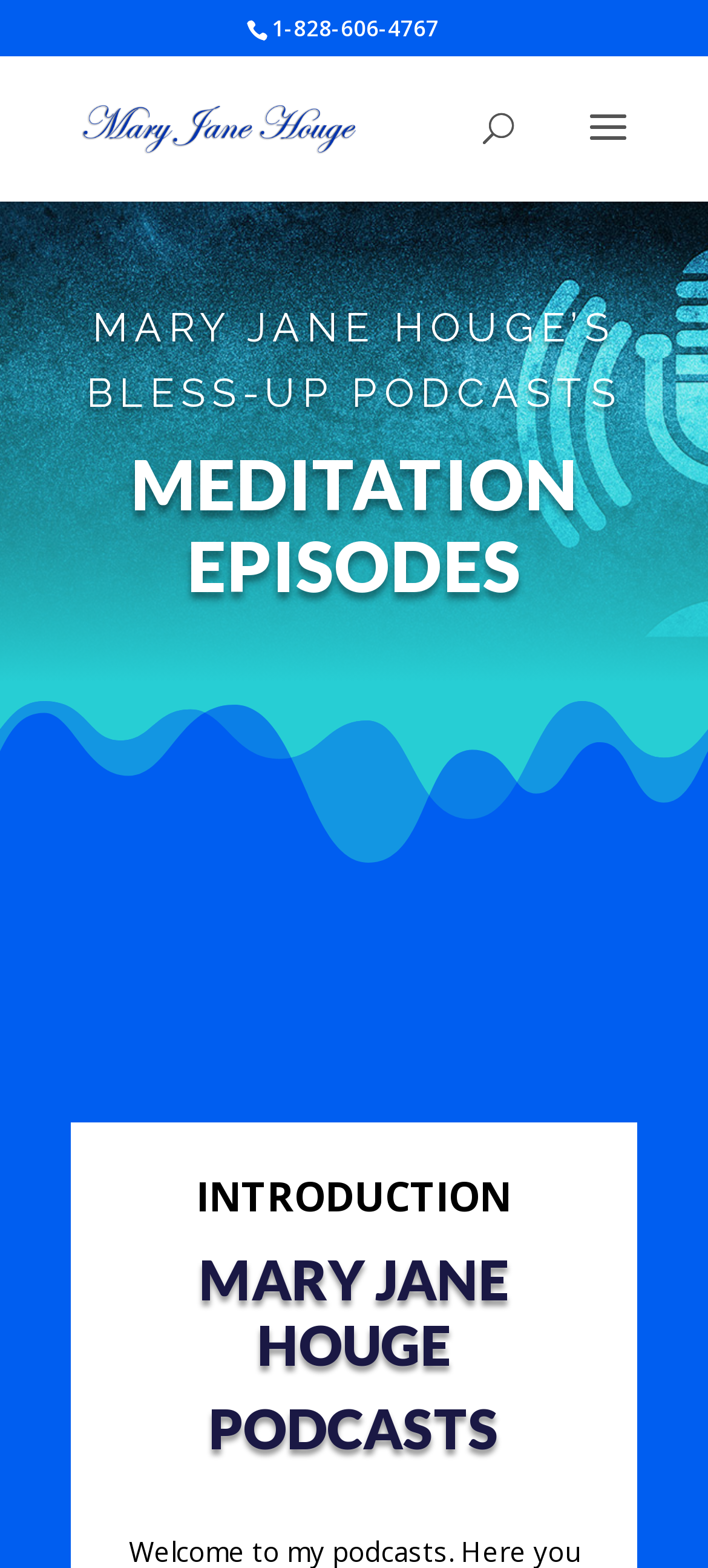What is the purpose of the search box?
Provide a one-word or short-phrase answer based on the image.

Search for podcasts or meditations